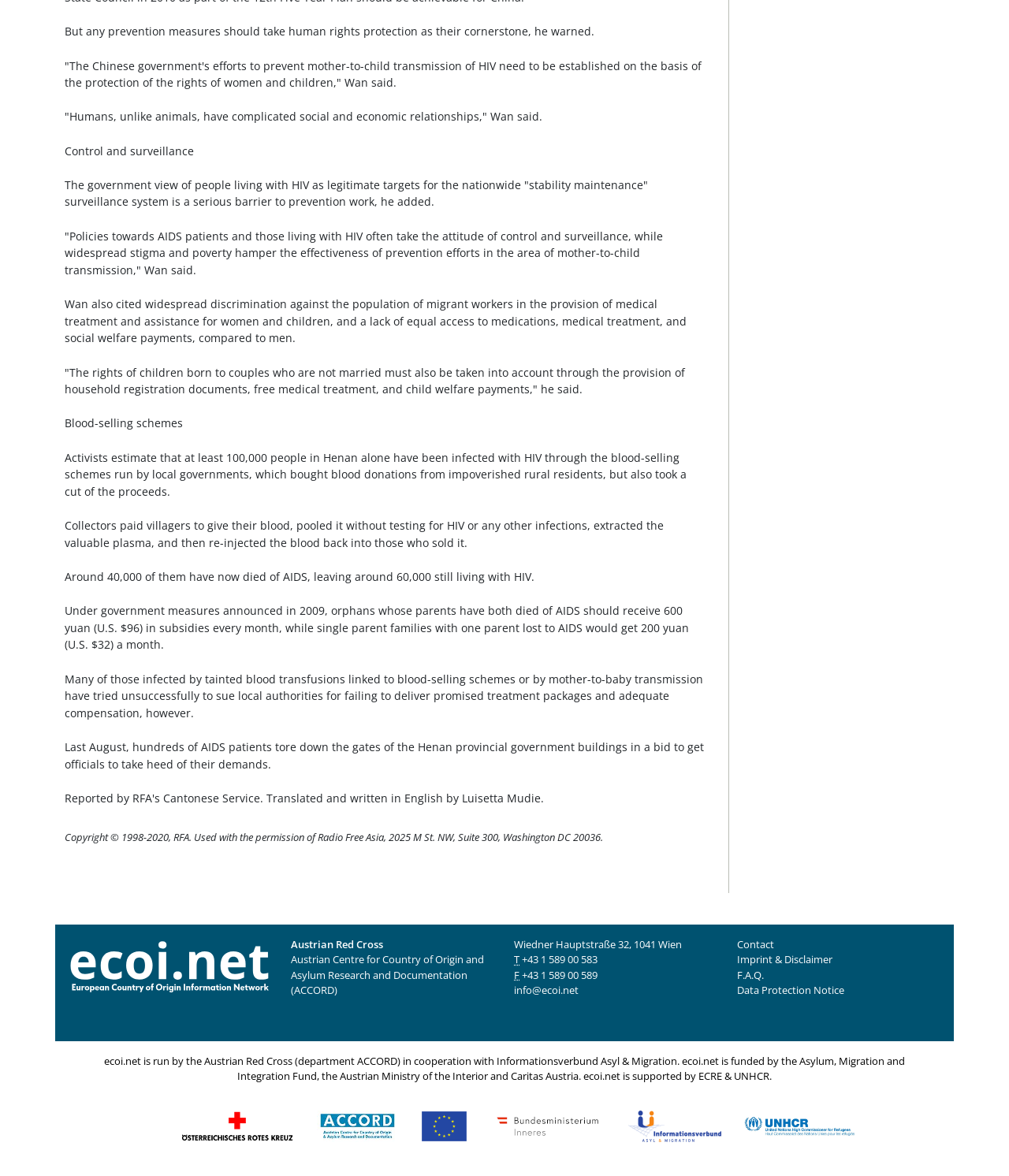Please analyze the image and give a detailed answer to the question:
What is the name of the organization that runs ecoi.net?

The text mentions that ecoi.net is run by the Austrian Red Cross (department ACCORD) in cooperation with Informationsverbund Asyl & Migration.